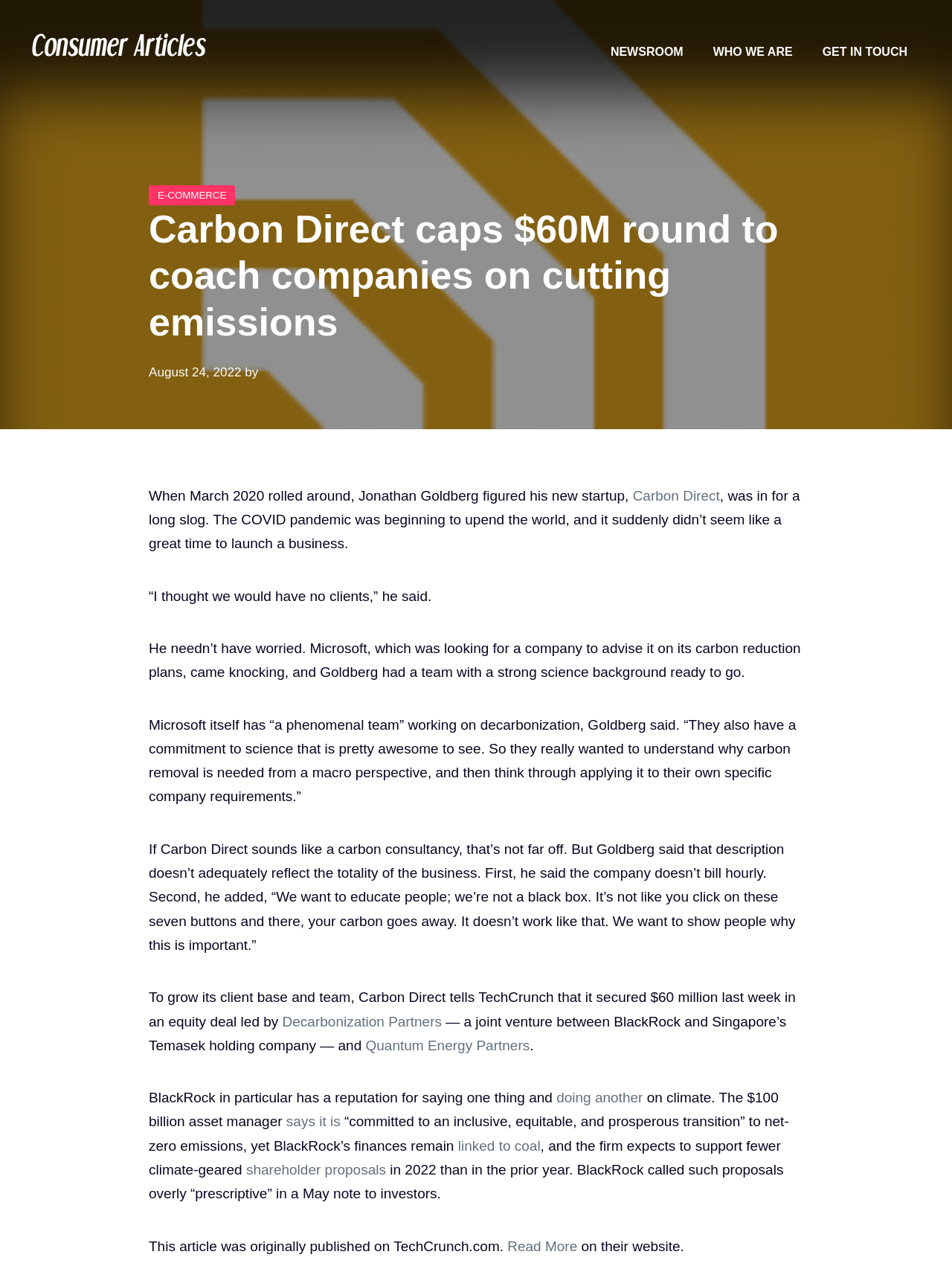Give the bounding box coordinates for this UI element: "join or renew". The coordinates should be four float numbers between 0 and 1, arranged as [left, top, right, bottom].

None